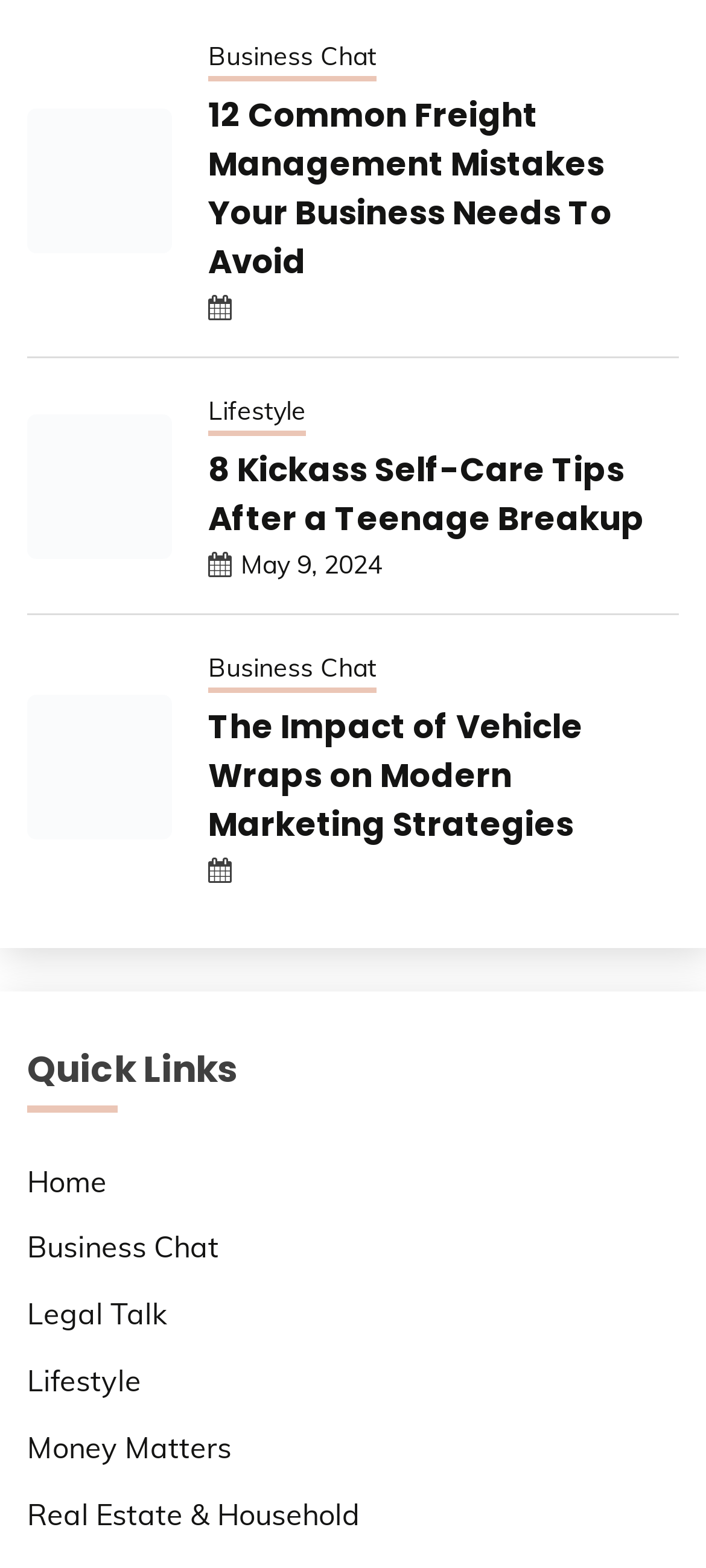How many links are under the 'Quick Links' section?
Please respond to the question thoroughly and include all relevant details.

I looked at the 'Quick Links' section and counted the number of links underneath it. There are six links: 'Home', 'Business Chat', 'Legal Talk', 'Lifestyle', 'Money Matters', and 'Real Estate & Household'.